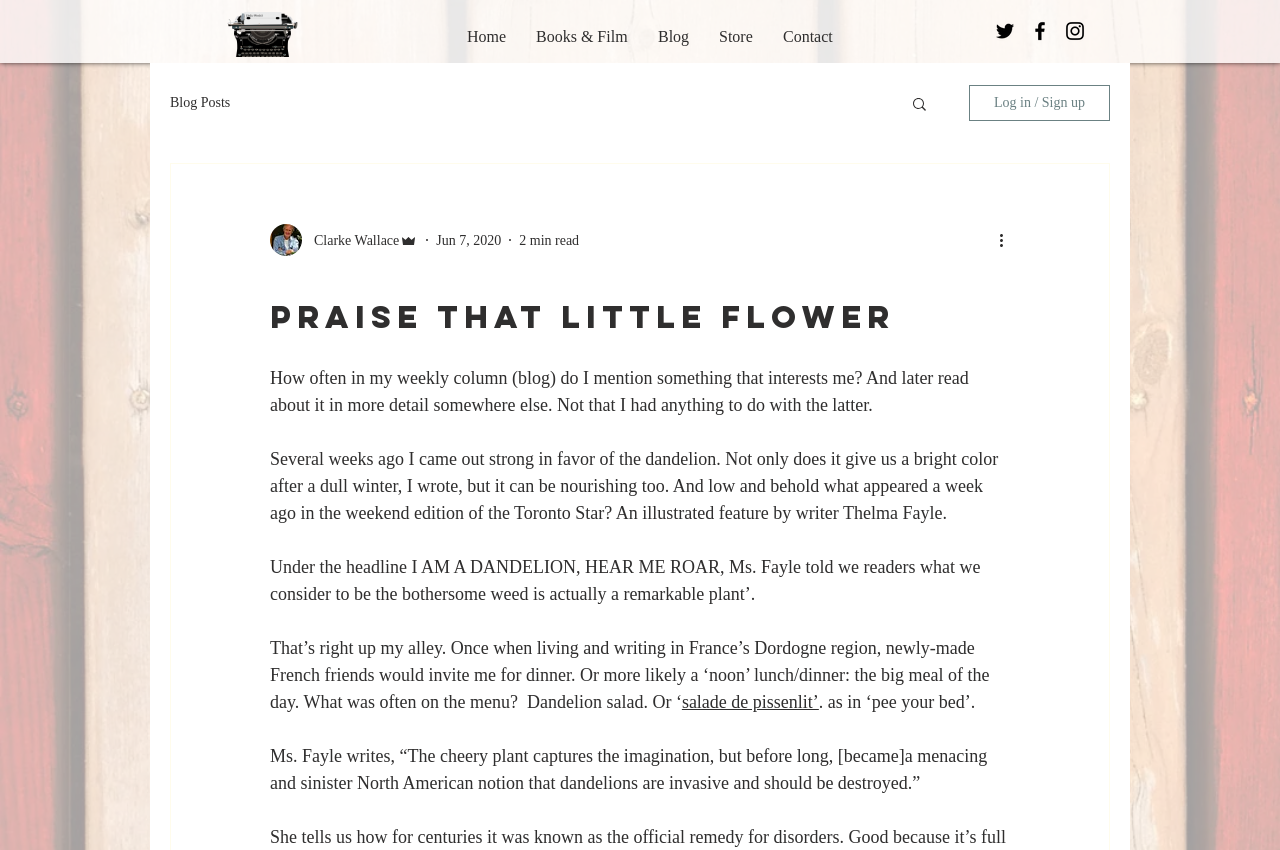Explain the webpage's layout and main content in detail.

The webpage is a blog post titled "PRAISE THAT LITTLE FLOWER" with a focus on the author's interest in dandelions. At the top of the page, there is a navigation bar with links to "Home", "Books & Film", "Blog", "Store", and "Contact". Below this, there is a social media bar with links to Twitter, Facebook, and Instagram, each represented by a black icon.

On the left side of the page, there is a profile section with the author's picture, name "Clarke Wallace", and title "Admin". Below this, there is a section with the post's date "Jun 7, 2020" and a "2 min read" indicator.

The main content of the blog post is a series of paragraphs discussing the author's appreciation for dandelions. The text is divided into five sections, each describing a different aspect of the plant, including its nutritional value and its cultural significance. The paragraphs are separated by a small gap, making it easy to read.

On the right side of the page, there is a search button and a "Log in / Sign up" button. At the bottom of the page, there is a "More actions" button.

There are no images in the main content area, but there are several icons and images scattered throughout the page, including the social media icons, the author's picture, and a small image next to the search button.